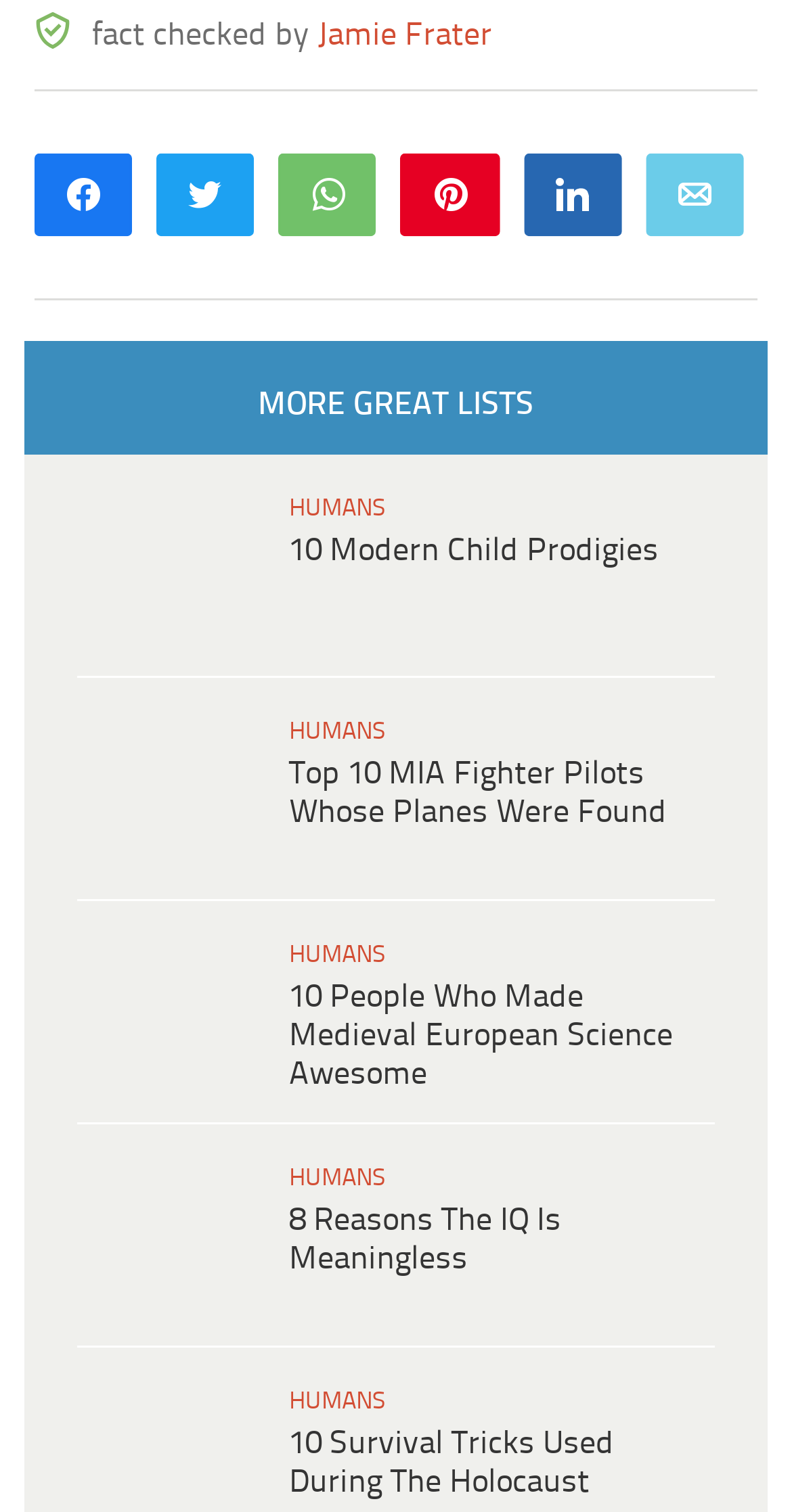Please locate the bounding box coordinates of the region I need to click to follow this instruction: "Share on Twitter".

[0.202, 0.103, 0.32, 0.151]